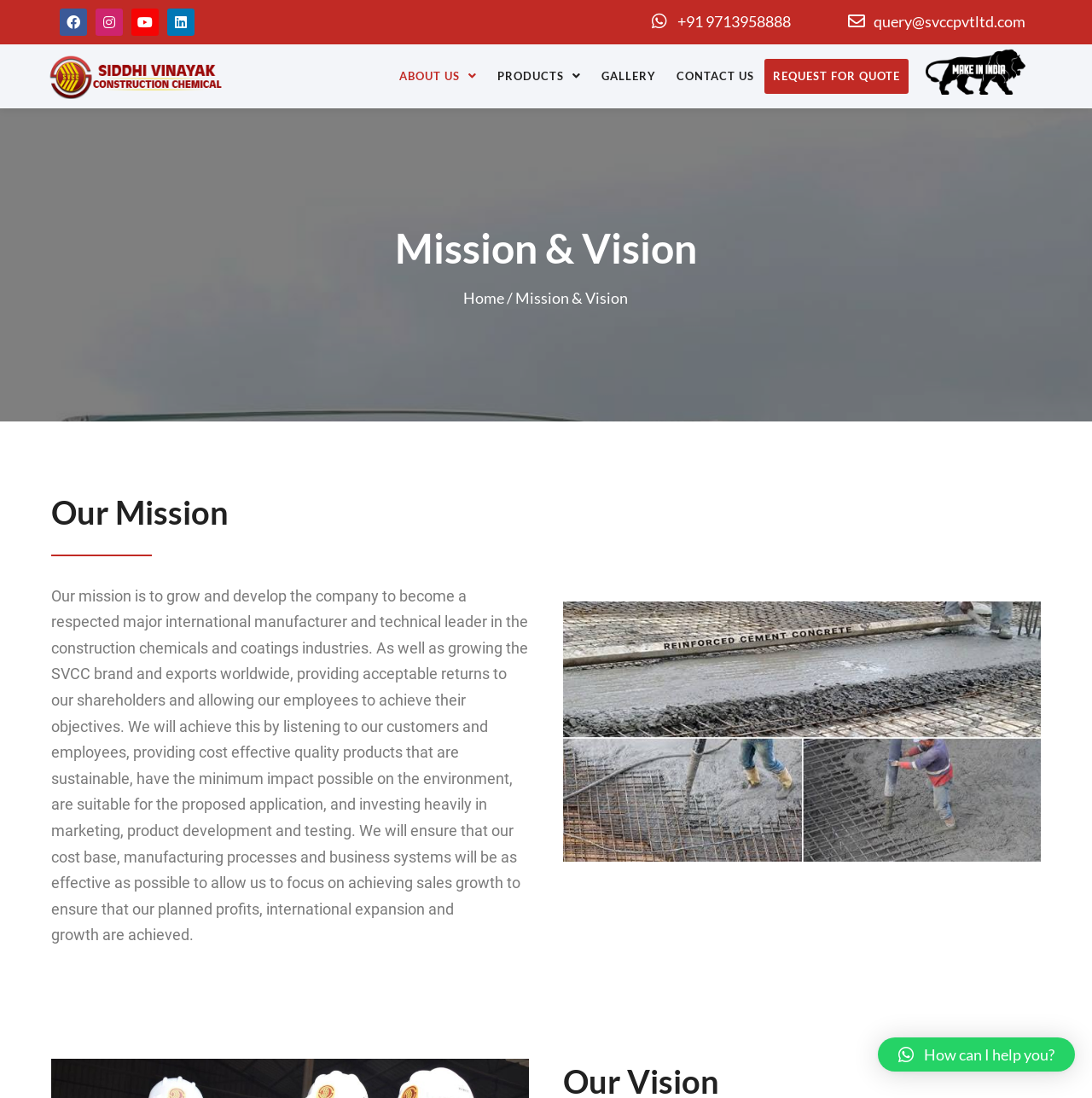Locate the coordinates of the bounding box for the clickable region that fulfills this instruction: "Check the gallery".

[0.516, 0.548, 0.953, 0.785]